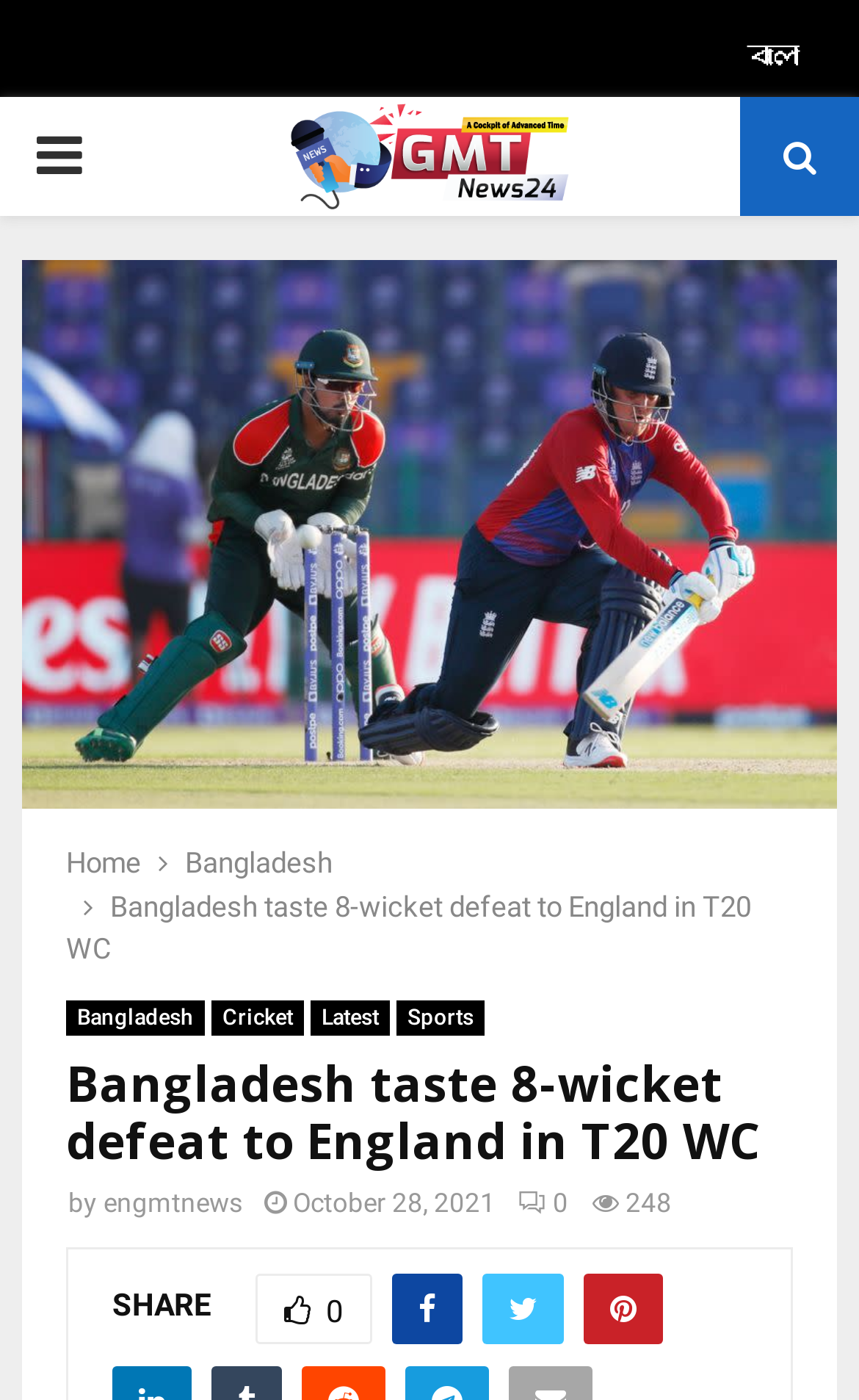Specify the bounding box coordinates of the area to click in order to follow the given instruction: "Open primary menu."

[0.0, 0.069, 0.138, 0.154]